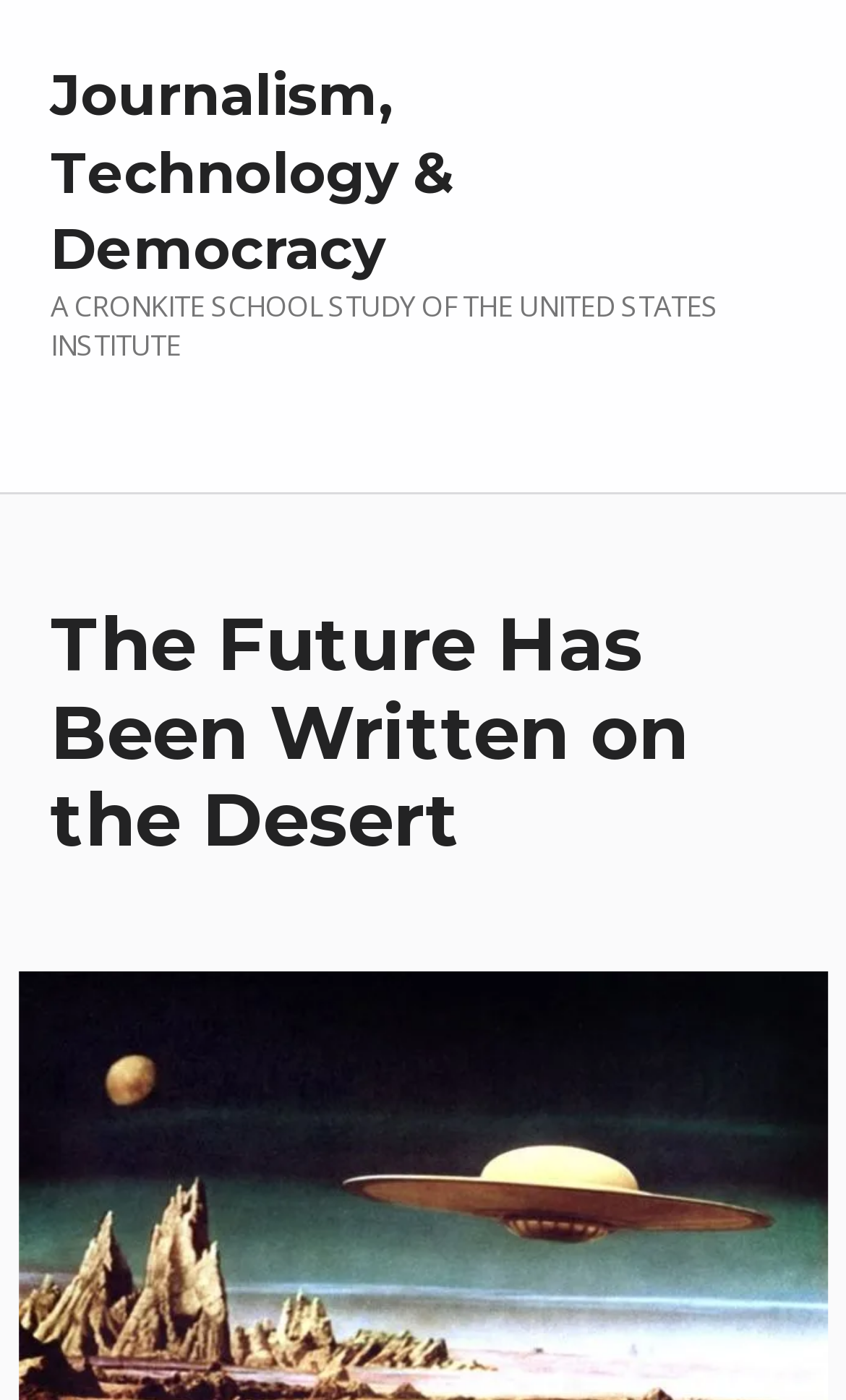Predict the bounding box coordinates of the UI element that matches this description: "Join Our Team". The coordinates should be in the format [left, top, right, bottom] with each value between 0 and 1.

None